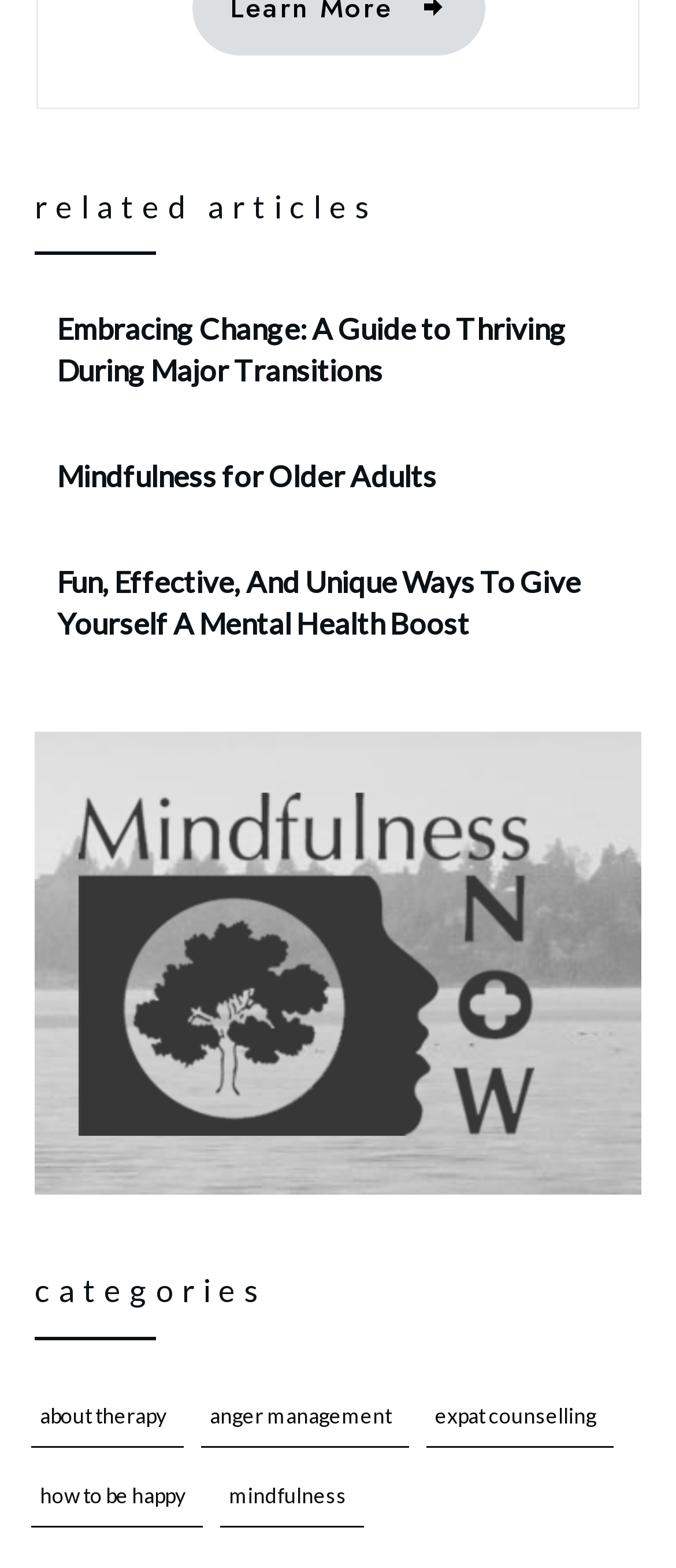Please determine the bounding box coordinates for the element with the description: "How To Be Happy".

[0.059, 0.94, 0.274, 0.968]